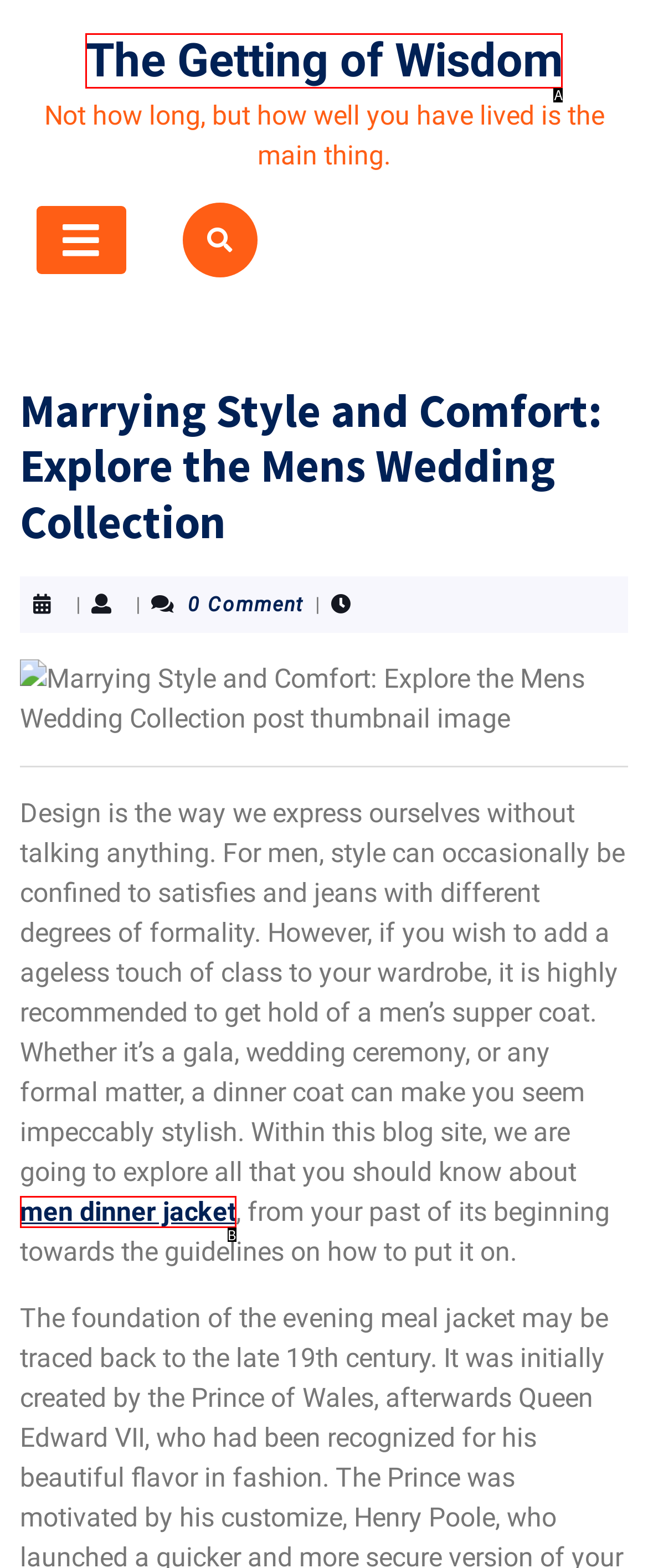From the given choices, determine which HTML element matches the description: The Getting of Wisdom. Reply with the appropriate letter.

A